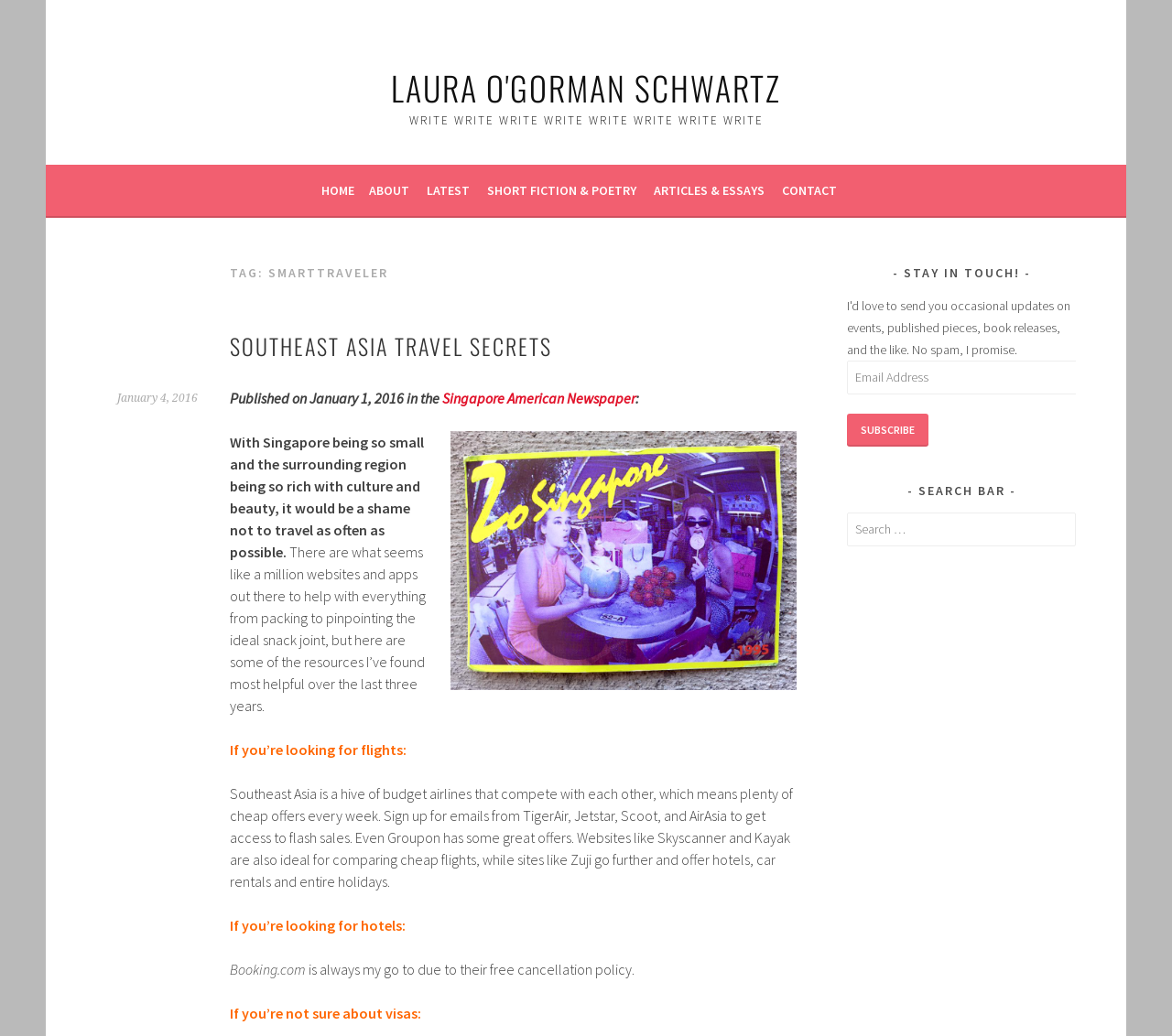Locate the bounding box coordinates of the element that needs to be clicked to carry out the instruction: "Search for something". The coordinates should be given as four float numbers ranging from 0 to 1, i.e., [left, top, right, bottom].

[0.723, 0.494, 0.918, 0.527]